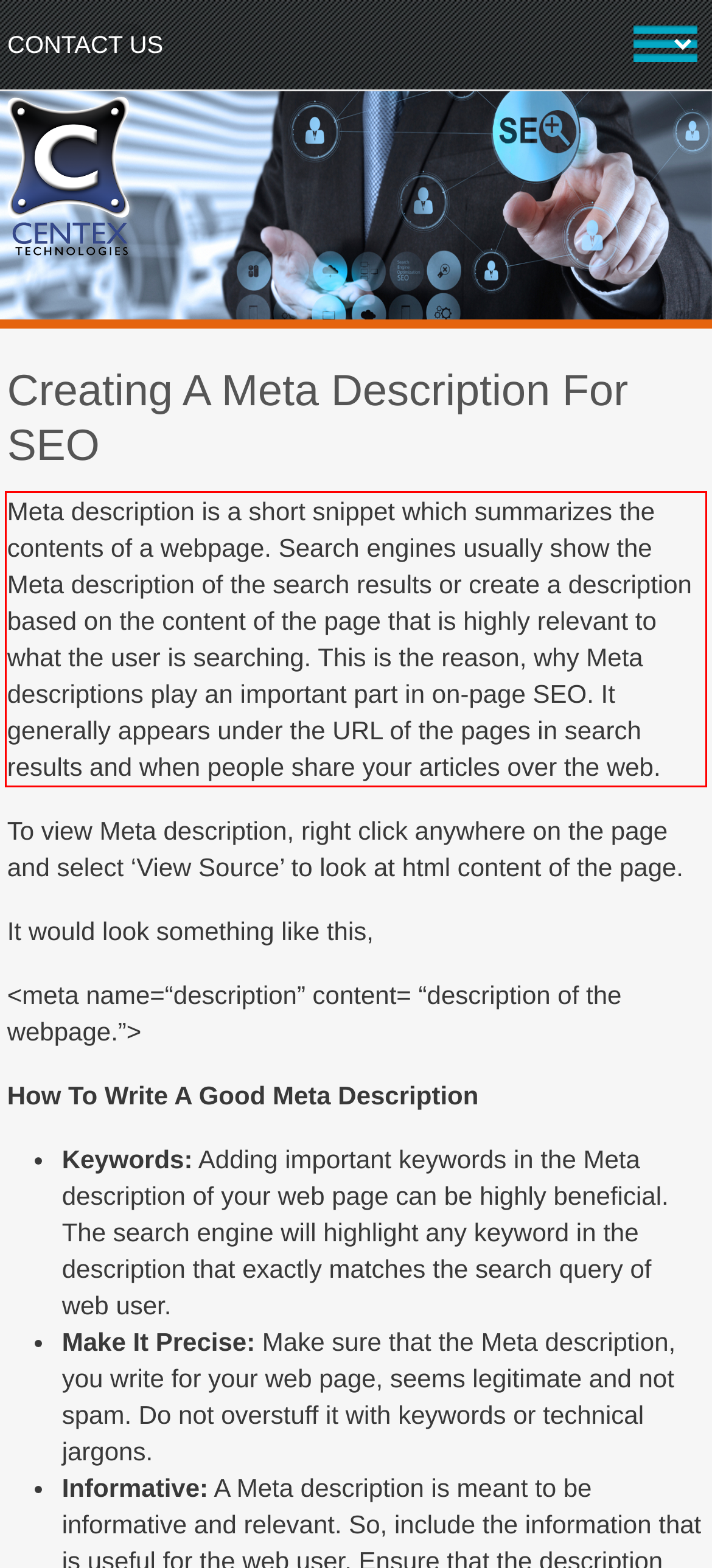Please identify and extract the text content from the UI element encased in a red bounding box on the provided webpage screenshot.

Meta description is a short snippet which summarizes the contents of a webpage. Search engines usually show the Meta description of the search results or create a description based on the content of the page that is highly relevant to what the user is searching. This is the reason, why Meta descriptions play an important part in on-page SEO. It generally appears under the URL of the pages in search results and when people share your articles over the web.